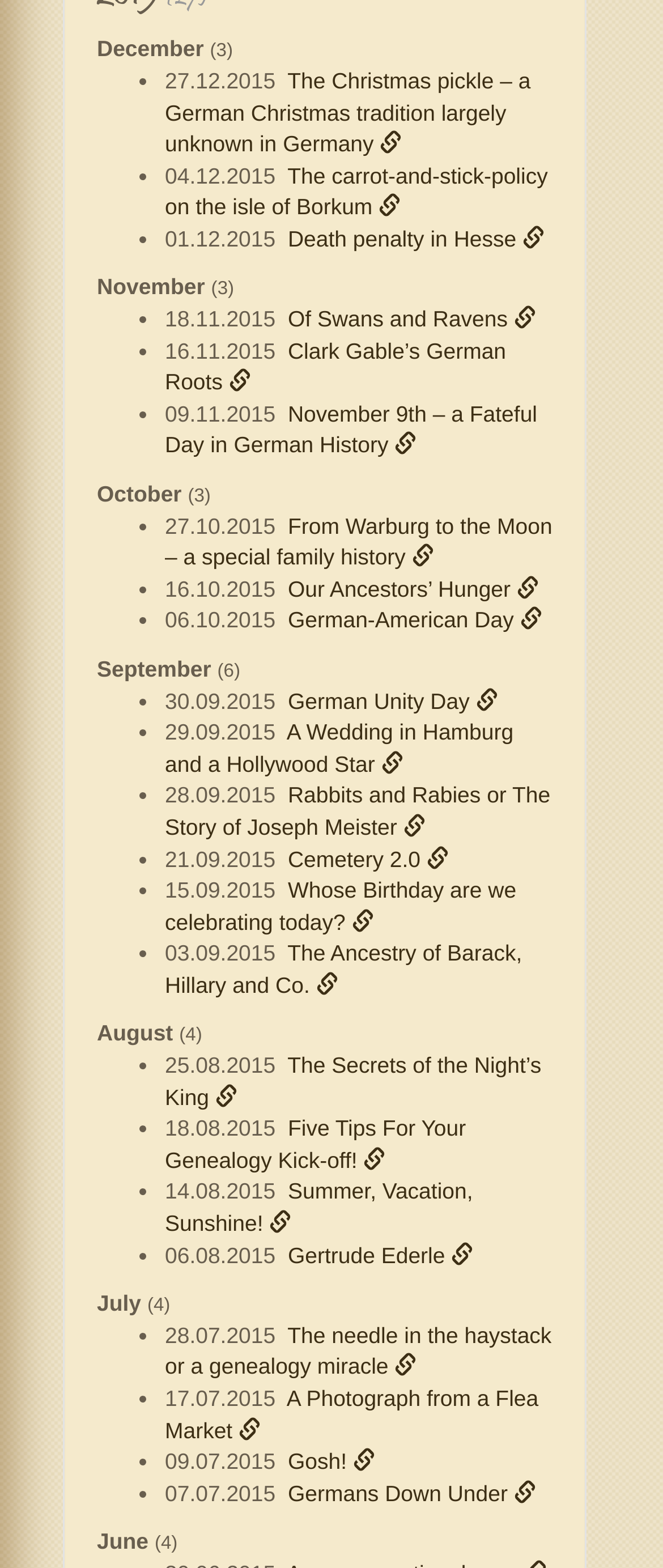What is the latest date mentioned on this webpage?
Please provide a single word or phrase as the answer based on the screenshot.

27.12.2015